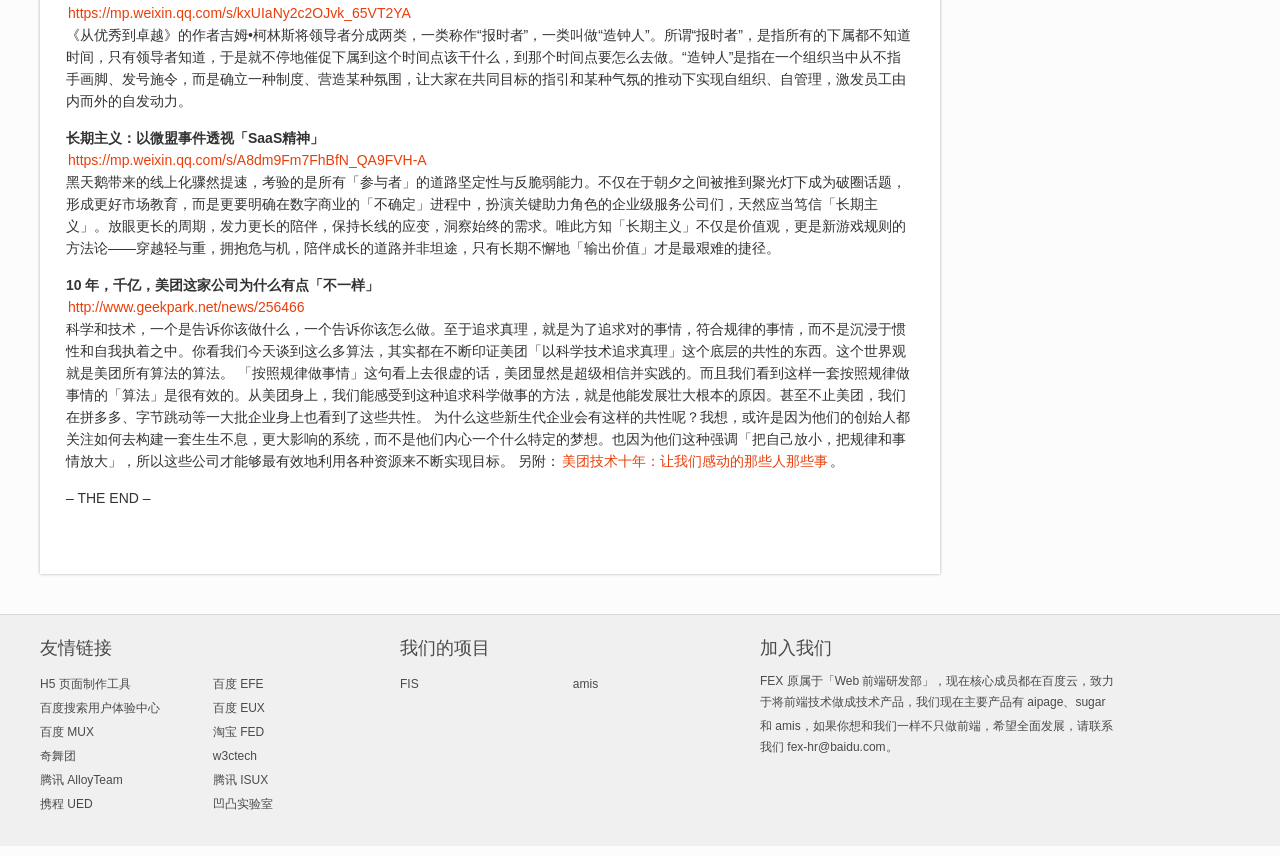Use a single word or phrase to respond to the question:
What is the title of the first article?

长期主义：以微盟事件透视「SaaS精神」